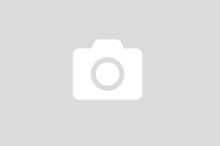Using the details from the image, please elaborate on the following question: What is the purpose of the article?

The article appears to be discussing how to effectively manage and troubleshoot graphics card issues, emphasizing practical advice for users seeking to optimize their computer graphics performance, which suggests that the purpose of the article is to provide guidance on troubleshooting graphics card issues.